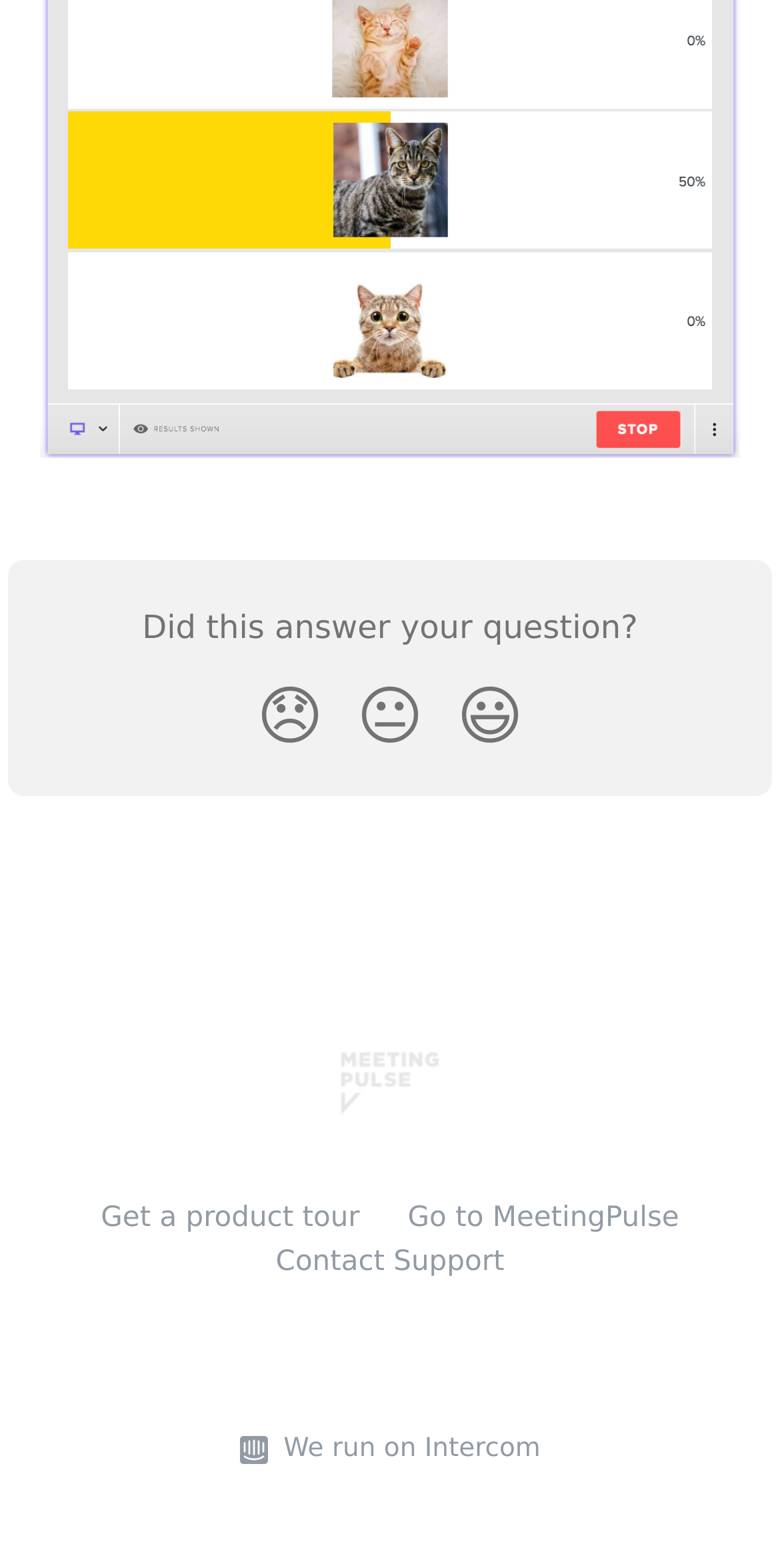Identify the bounding box for the given UI element using the description provided. Coordinates should be in the format (top-left x, top-left y, bottom-right x, bottom-right y) and must be between 0 and 1. Here is the description: Go to MeetingPulse

[0.523, 0.767, 0.871, 0.787]